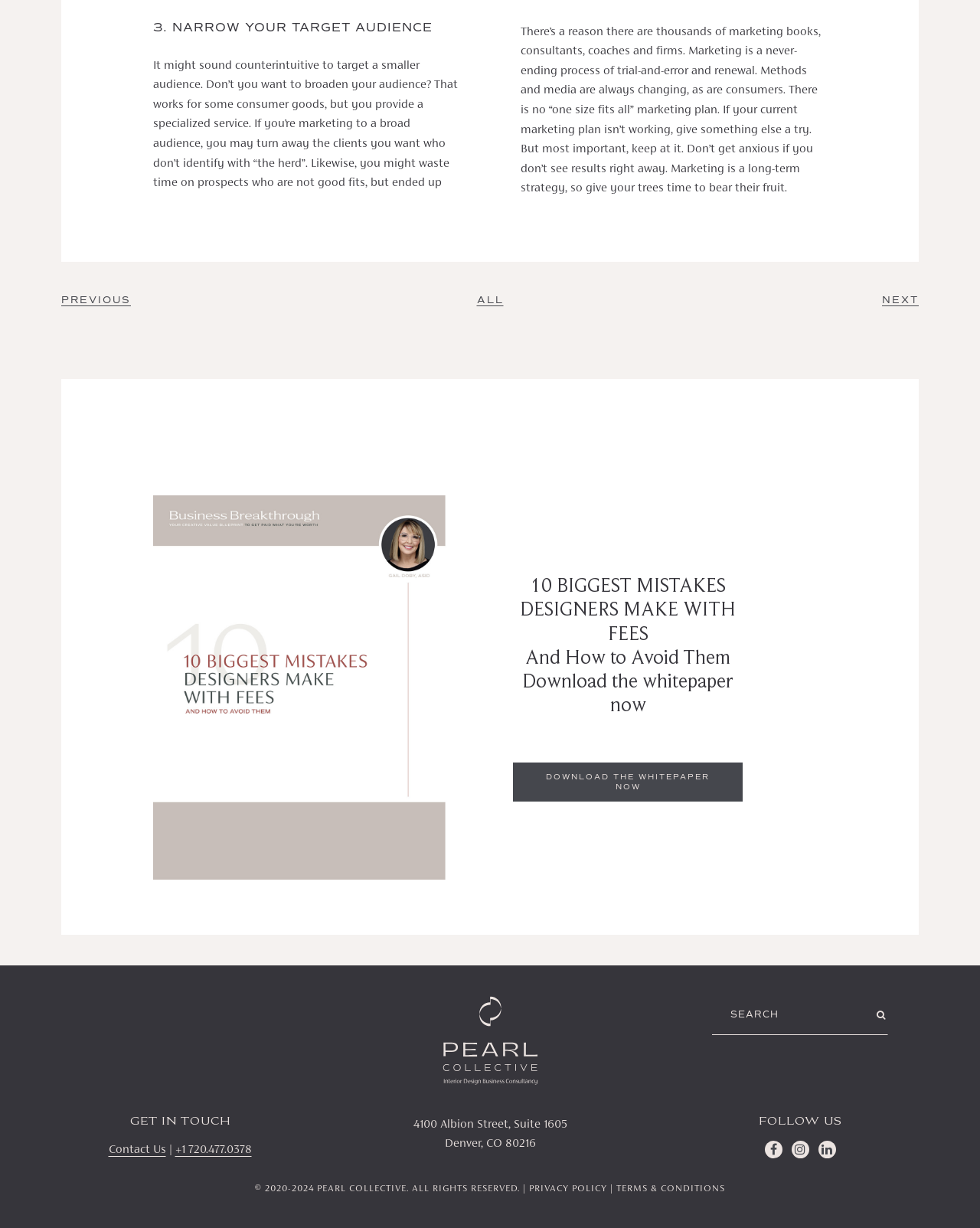Based on the provided description, "Ted Industries LLC", find the bounding box of the corresponding UI element in the screenshot.

None